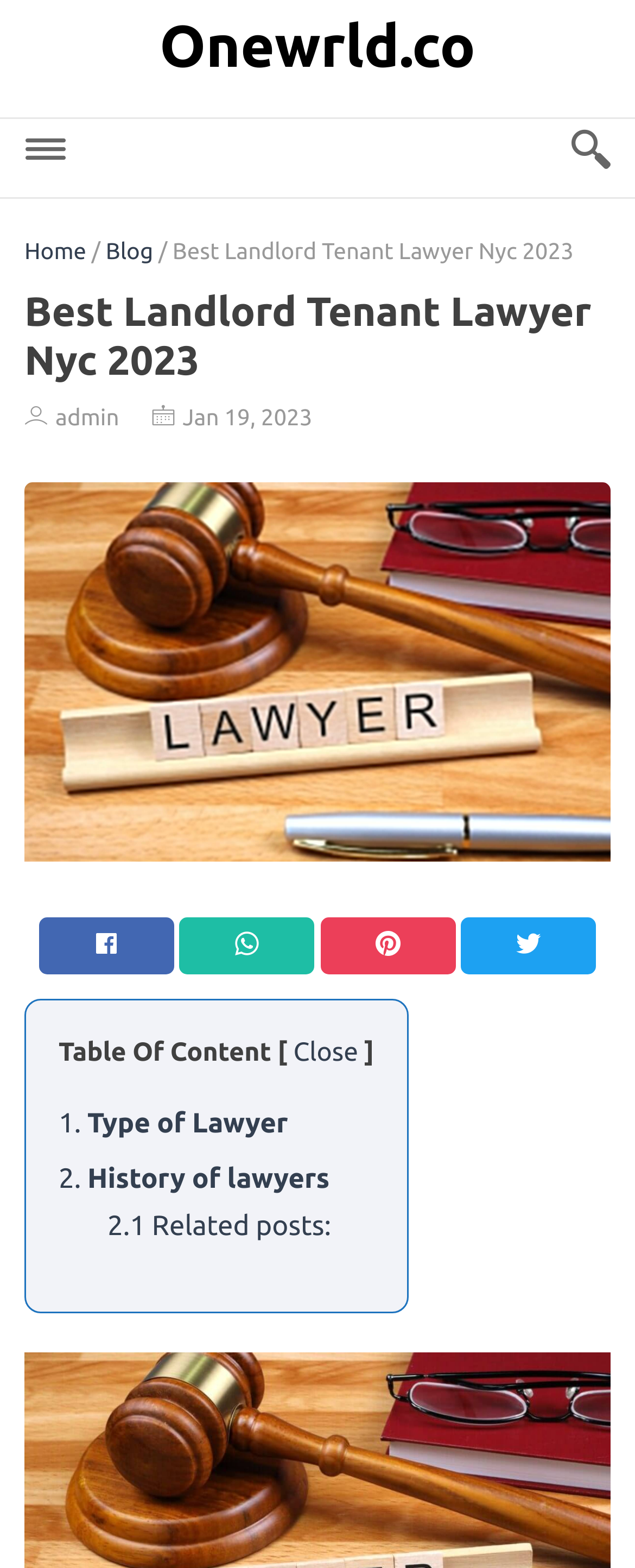How many social media links are present?
Answer the question with just one word or phrase using the image.

4